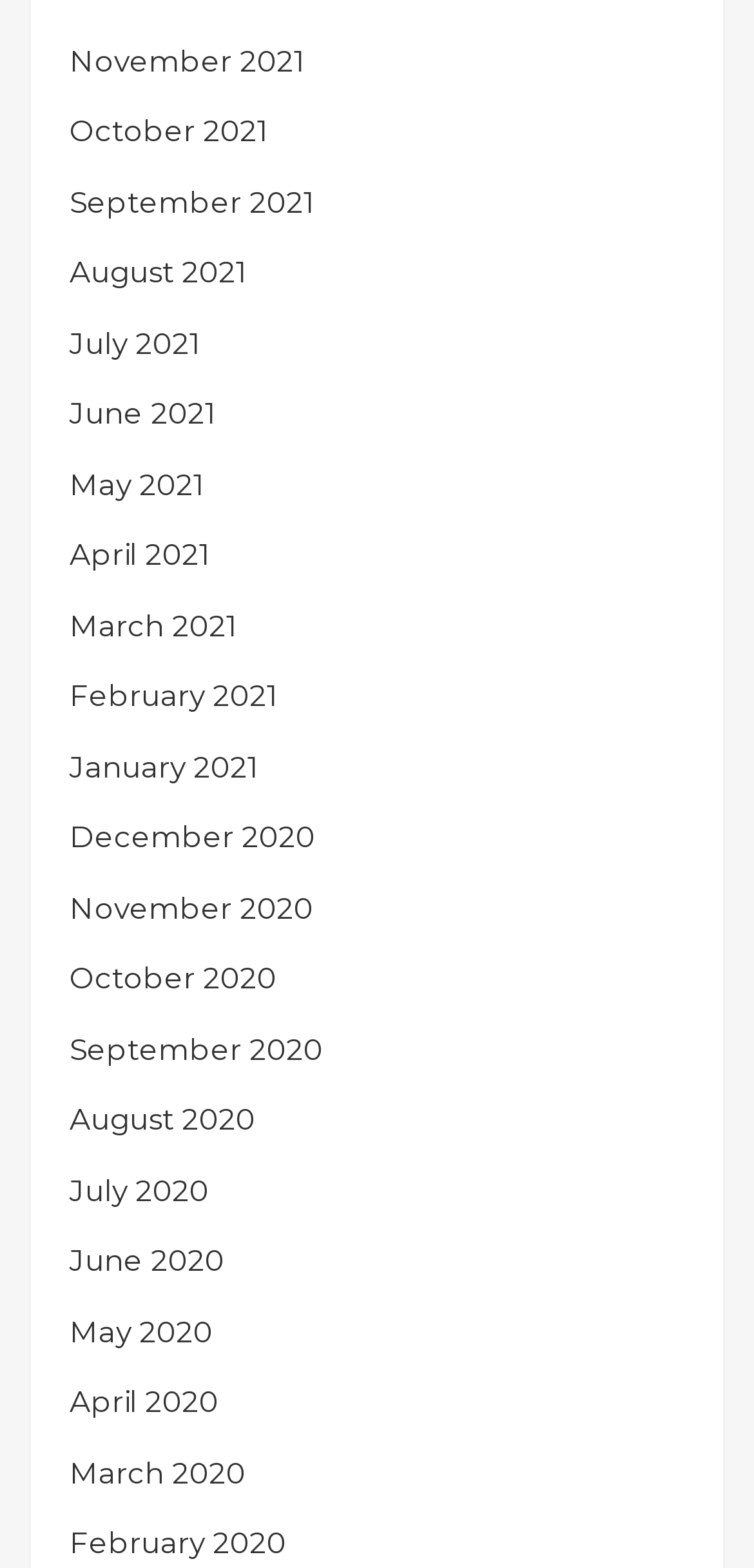Please find and report the bounding box coordinates of the element to click in order to perform the following action: "view June 2020". The coordinates should be expressed as four float numbers between 0 and 1, in the format [left, top, right, bottom].

[0.092, 0.792, 0.297, 0.816]